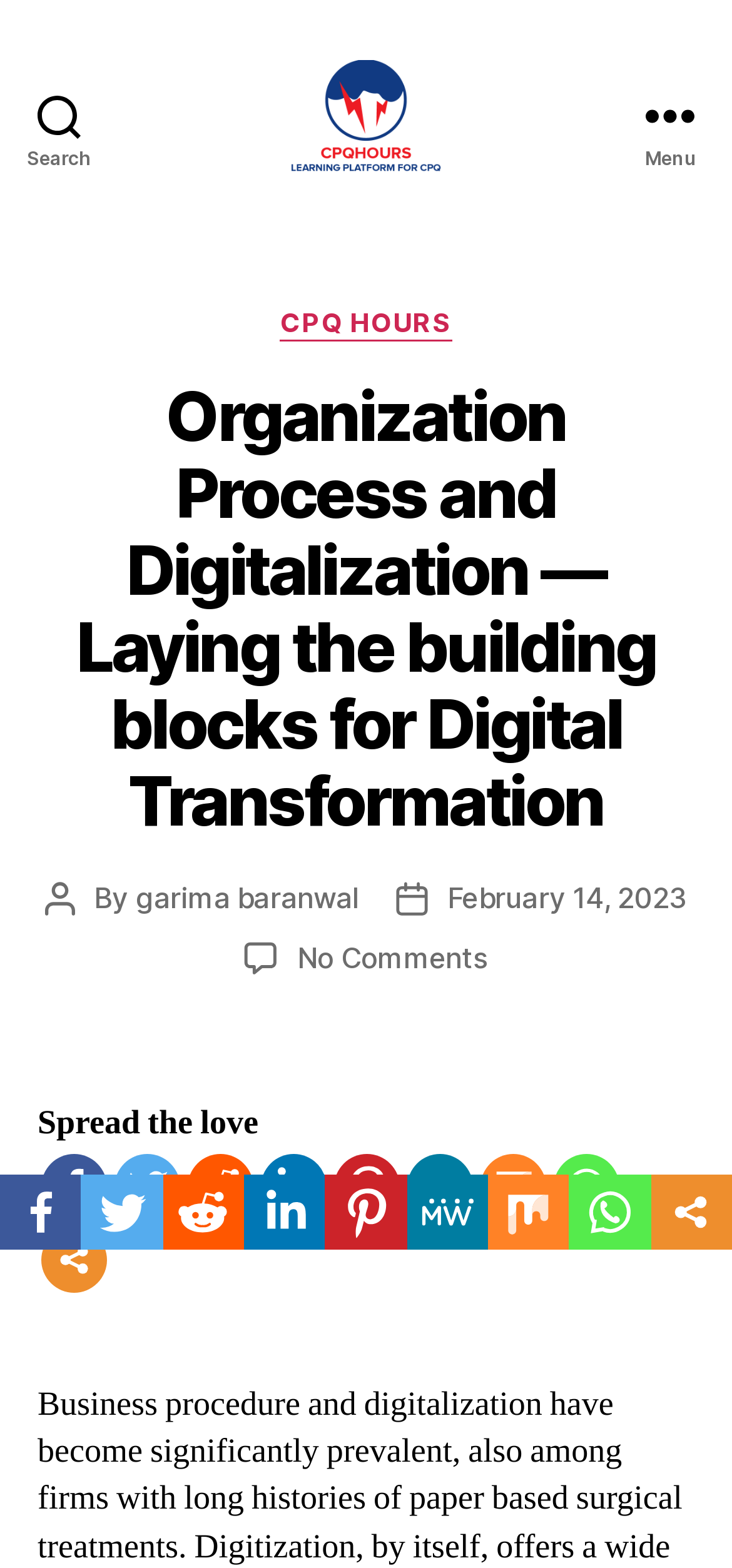Provide your answer in a single word or phrase: 
What is the purpose of the icons at the bottom of the webpage?

Share on social media